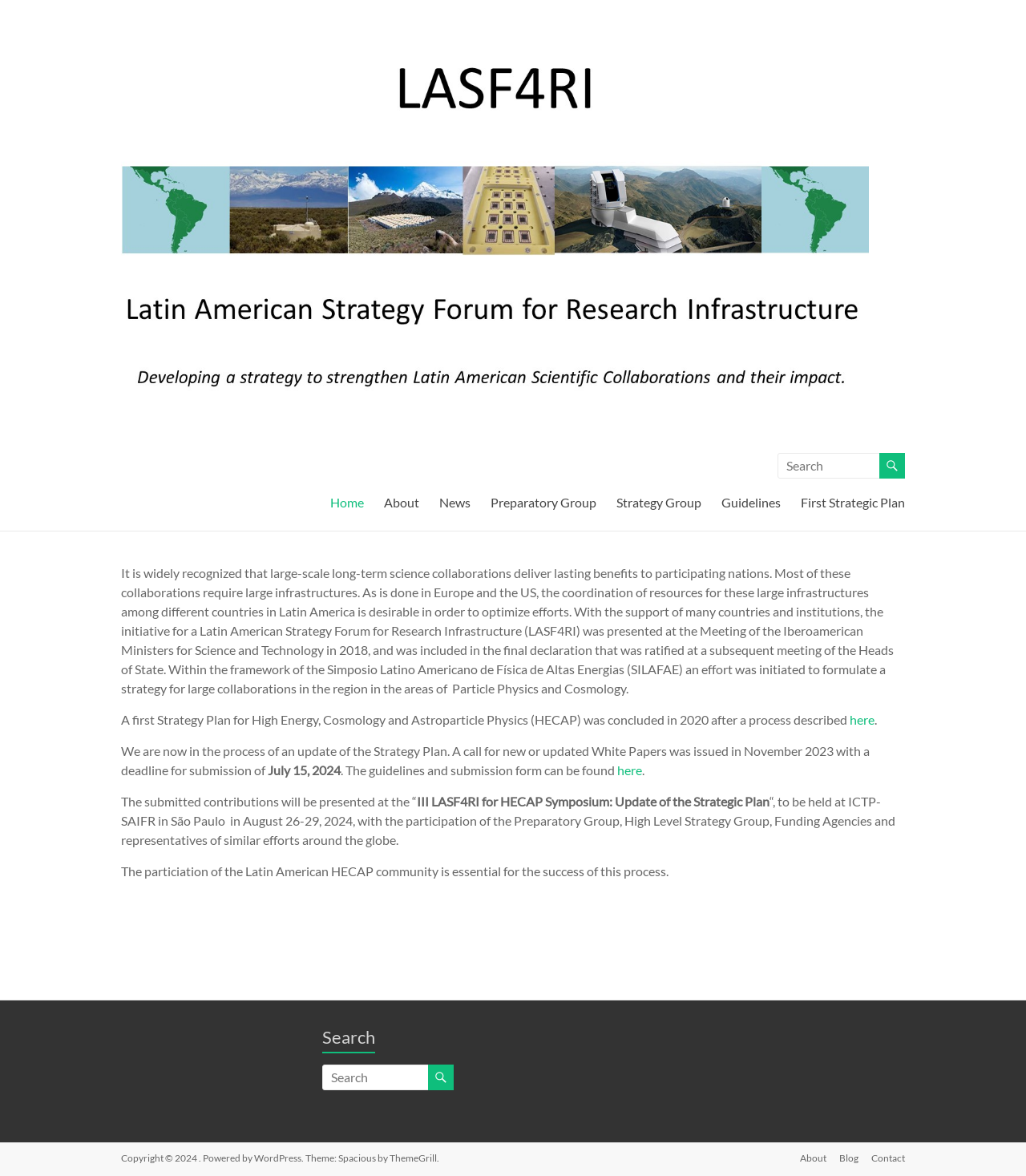Find the bounding box coordinates of the clickable area required to complete the following action: "Go to Home page".

[0.322, 0.42, 0.355, 0.441]